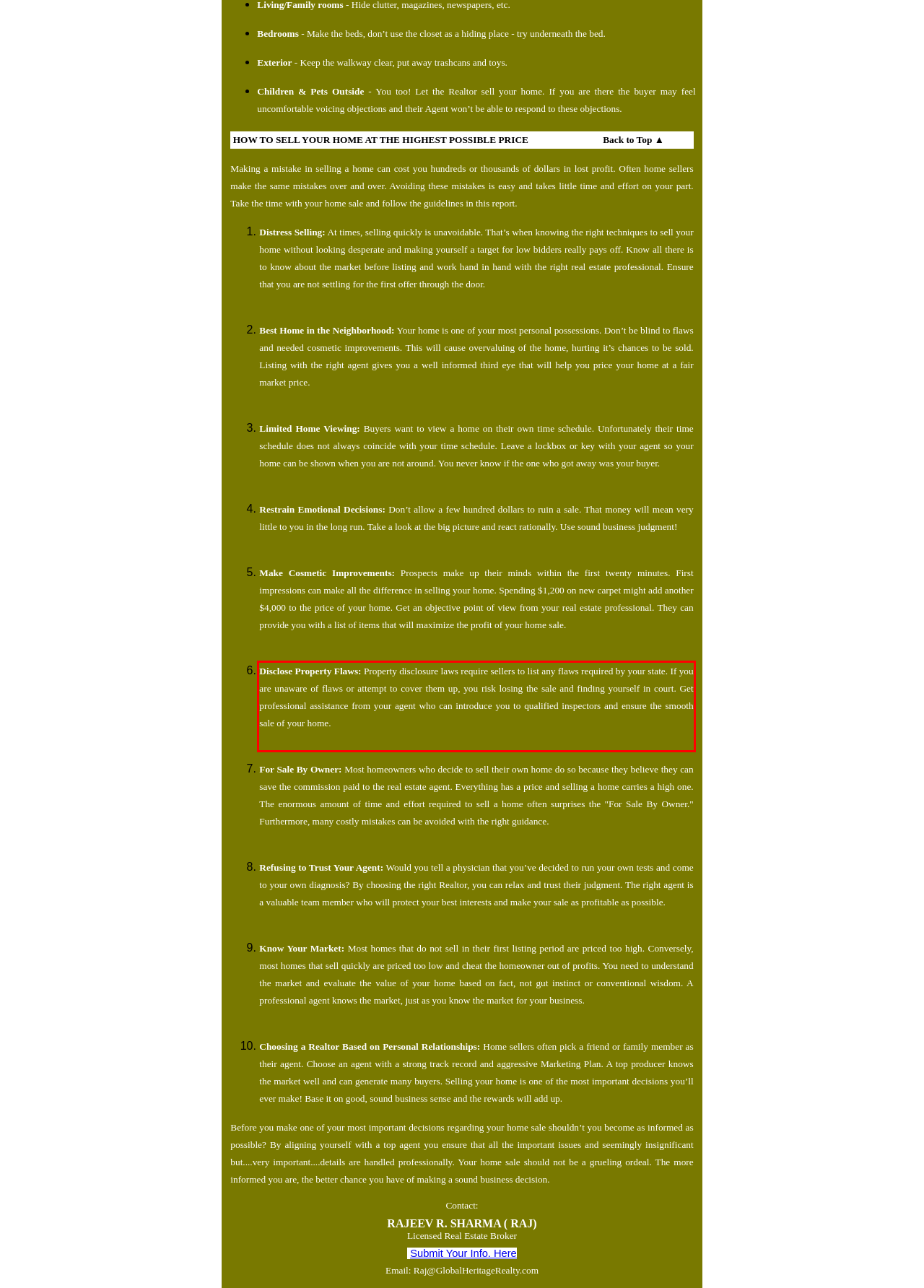The screenshot provided shows a webpage with a red bounding box. Apply OCR to the text within this red bounding box and provide the extracted content.

Disclose Property Flaws: Property disclosure laws require sellers to list any flaws required by your state. If you are unaware of flaws or attempt to cover them up, you risk losing the sale and finding yourself in court. Get professional assistance from your agent who can introduce you to qualified inspectors and ensure the smooth sale of your home.